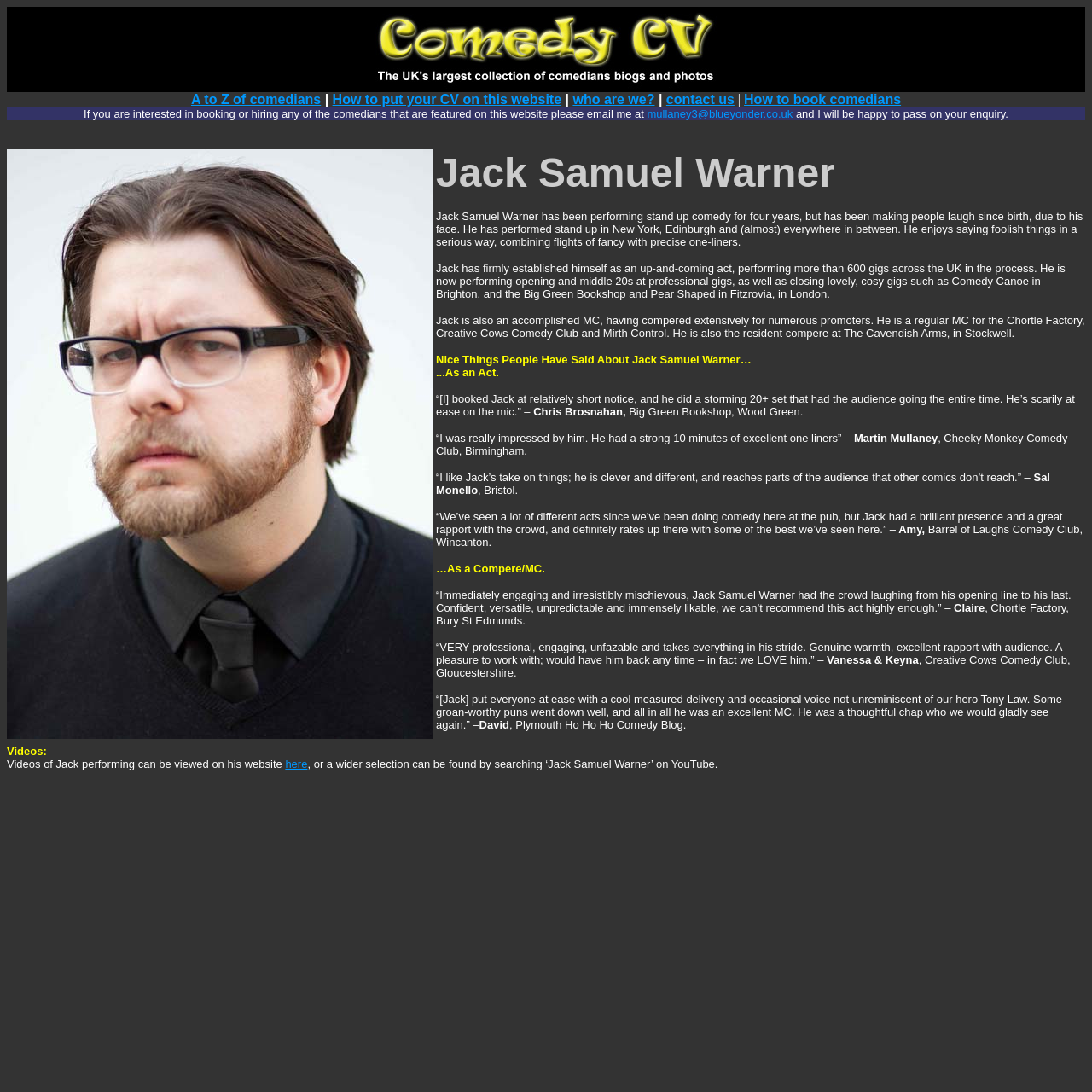Determine the bounding box coordinates of the clickable region to execute the instruction: "like this post". The coordinates should be four float numbers between 0 and 1, denoted as [left, top, right, bottom].

None